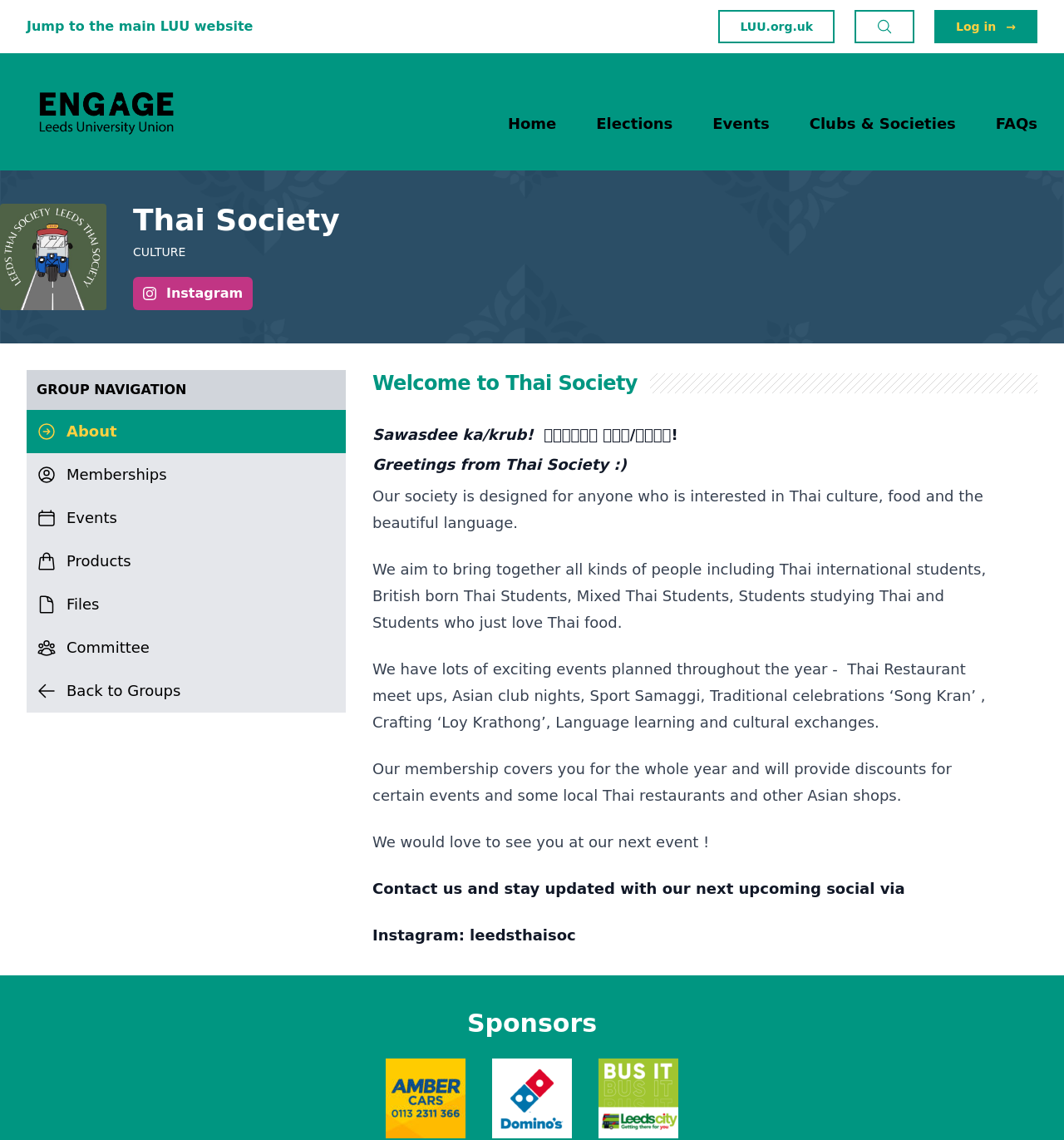Provide the bounding box coordinates for the UI element that is described as: "Elections".

[0.56, 0.101, 0.632, 0.116]